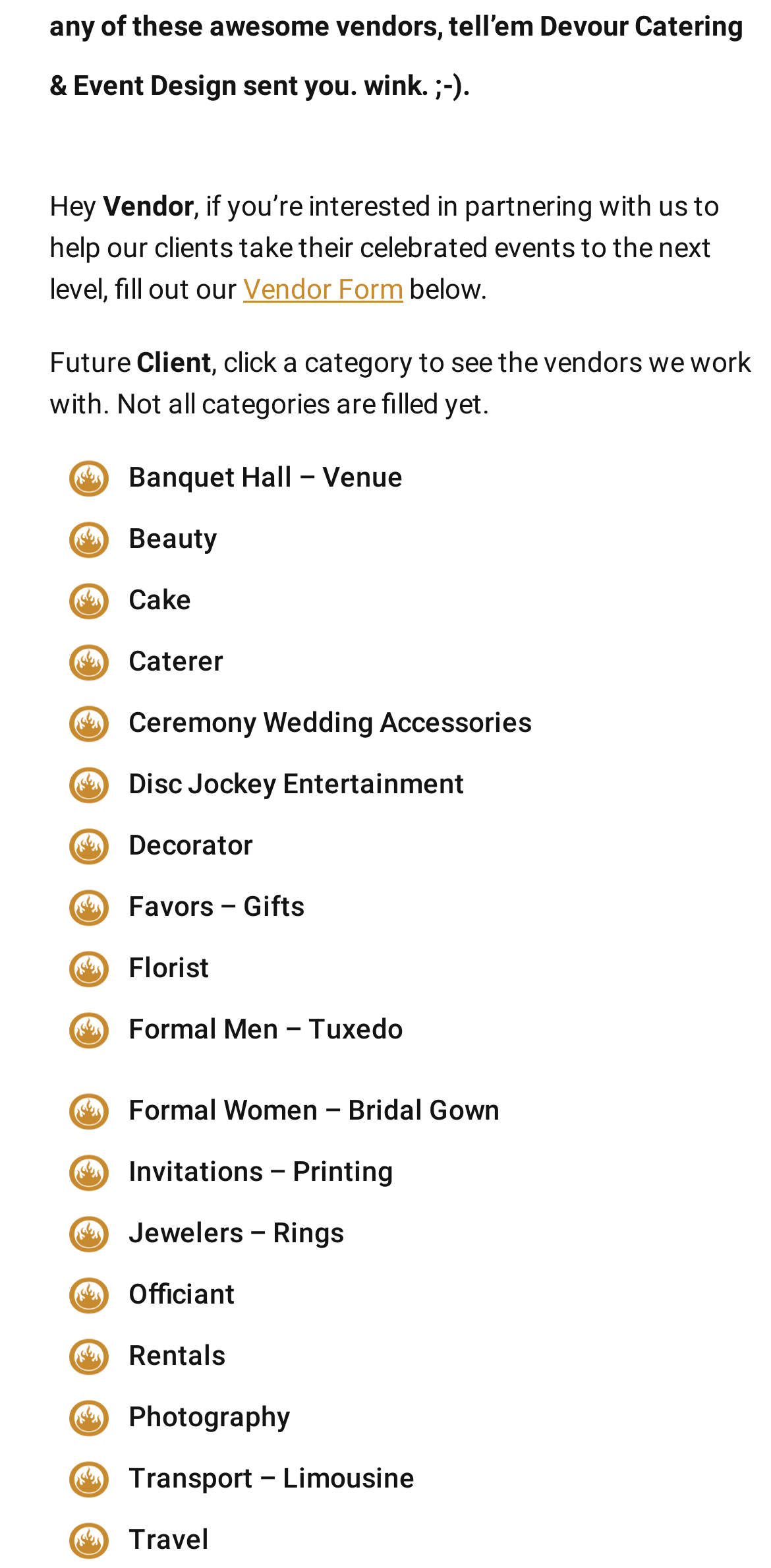Please specify the bounding box coordinates in the format (top-left x, top-left y, bottom-right x, bottom-right y), with all values as floating point numbers between 0 and 1. Identify the bounding box of the UI element described by: Invitations – Printing

[0.09, 0.734, 0.949, 0.761]